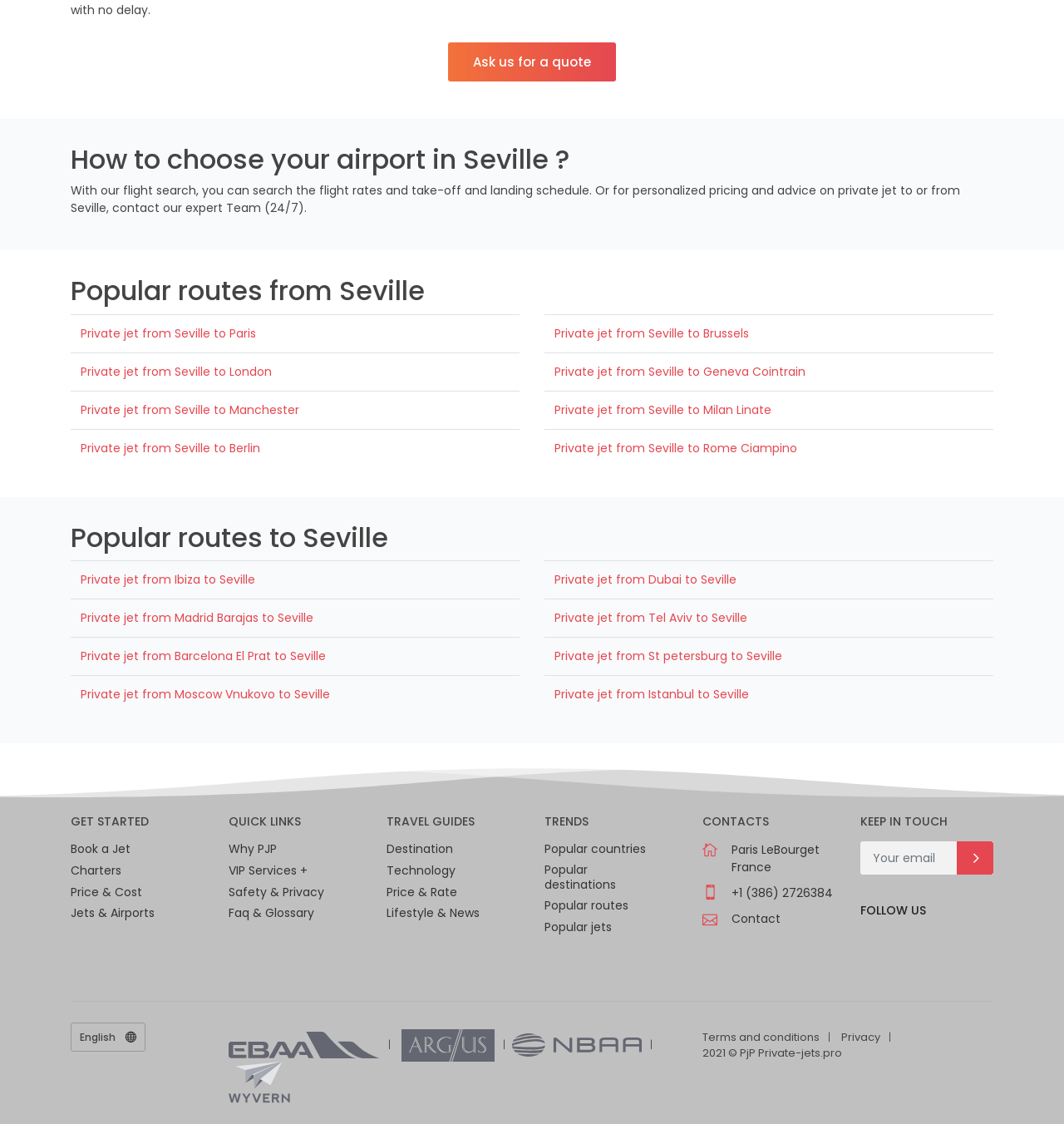What is the purpose of the 'Ask us for a quote' link?
Respond with a short answer, either a single word or a phrase, based on the image.

Get a quote